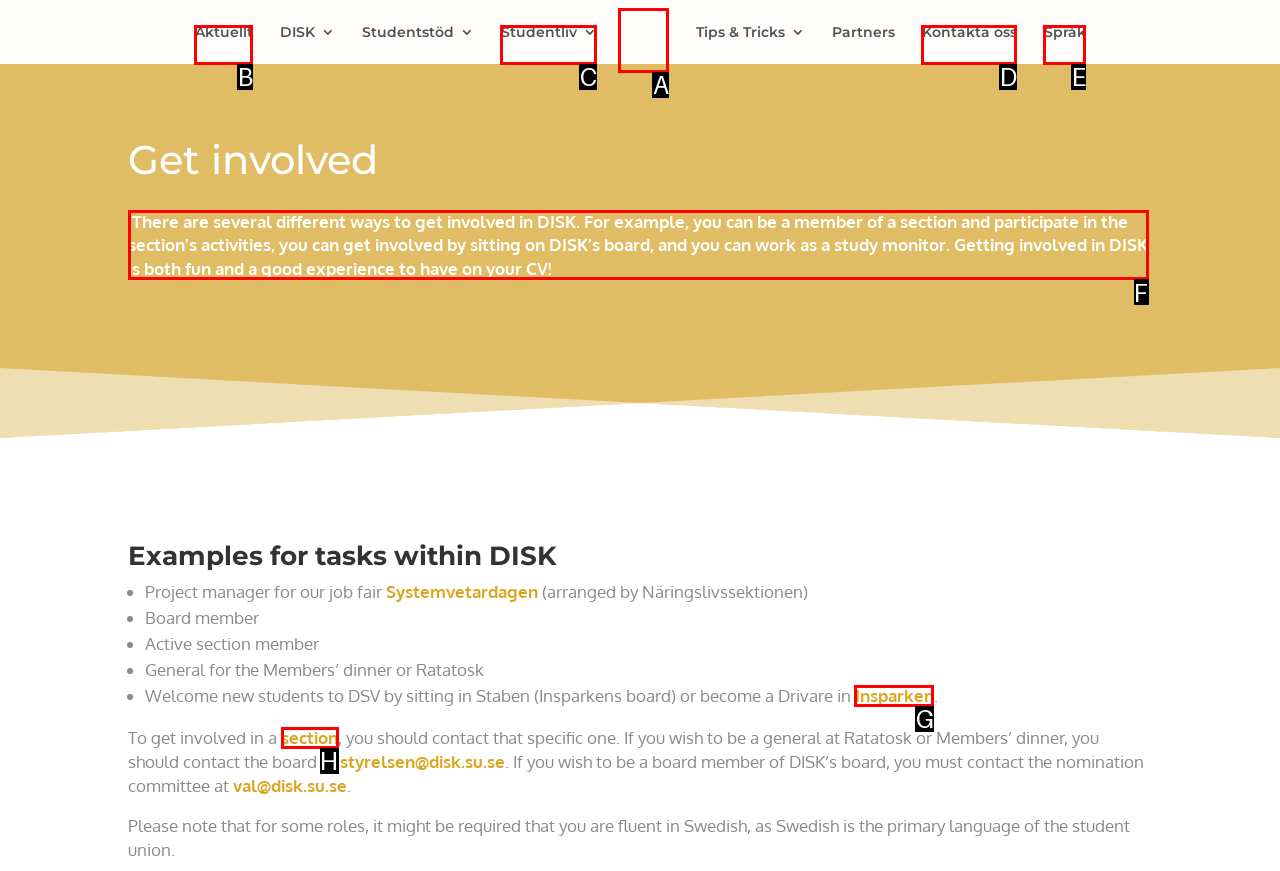Select the correct option from the given choices to perform this task: Read about getting involved in DISK. Provide the letter of that option.

F